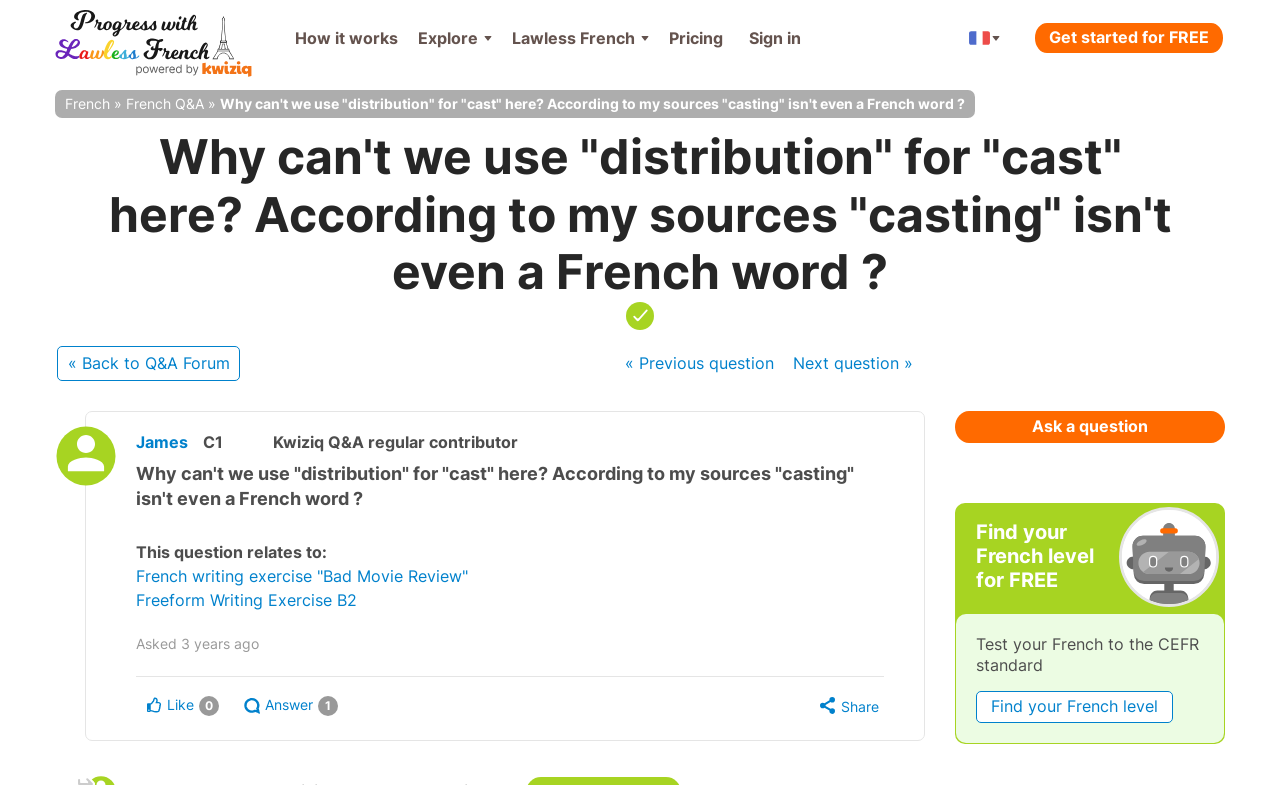Find the coordinates for the bounding box of the element with this description: "French".

[0.051, 0.121, 0.086, 0.143]